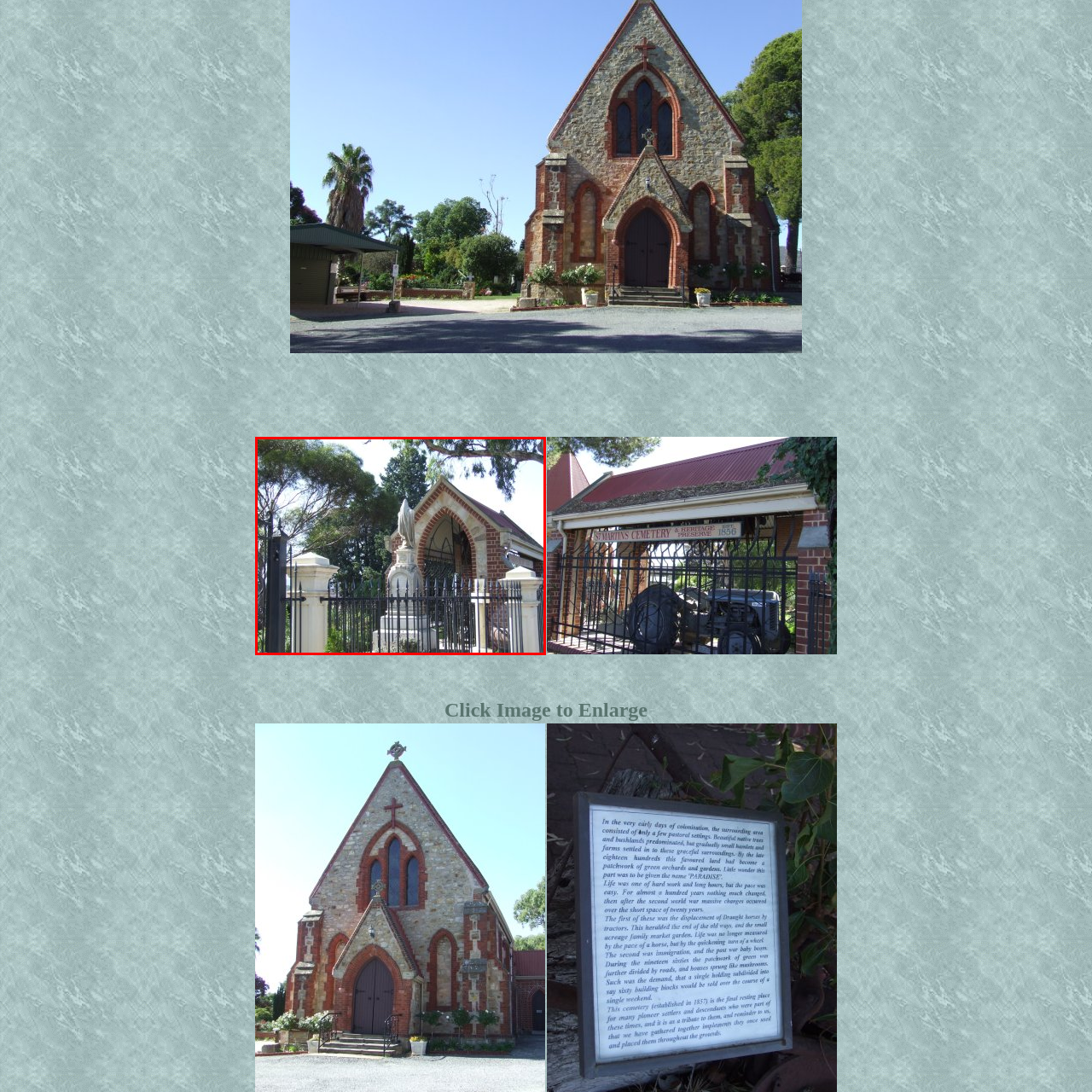Provide an elaborate description of the image marked by the red boundary.

The image captures a serene outdoor scene featuring a beautifully designed structure with an arched roof, set within a gated area. Prominently displayed at the front is a statue, likely of a religious or historical figure, which stands on a podium. The structure is constructed from red brick and features decorative stonework, contributing to its aesthetic appeal. Surrounding the area are lush green trees that add a touch of nature to the setting, enhancing the tranquil atmosphere. The presence of a black iron fence outlines the property, providing both elegance and security to this picturesque location.